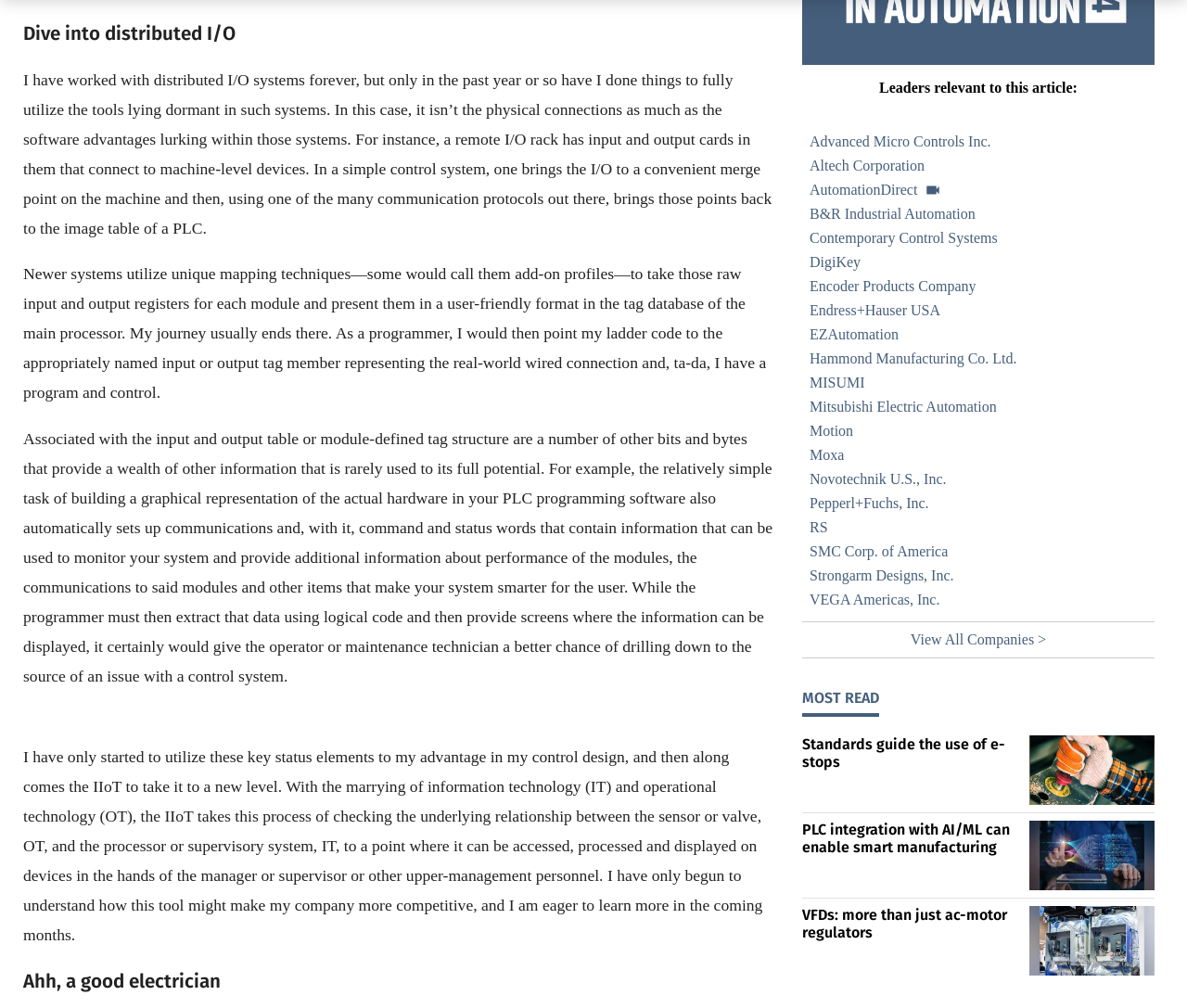Using details from the image, please answer the following question comprehensively:
What is the purpose of the 'Leaders relevant to this article' section?

The 'Leaders relevant to this article' section appears to list companies that are relevant to the topic of the article, possibly as sponsors or providers of related products or services.